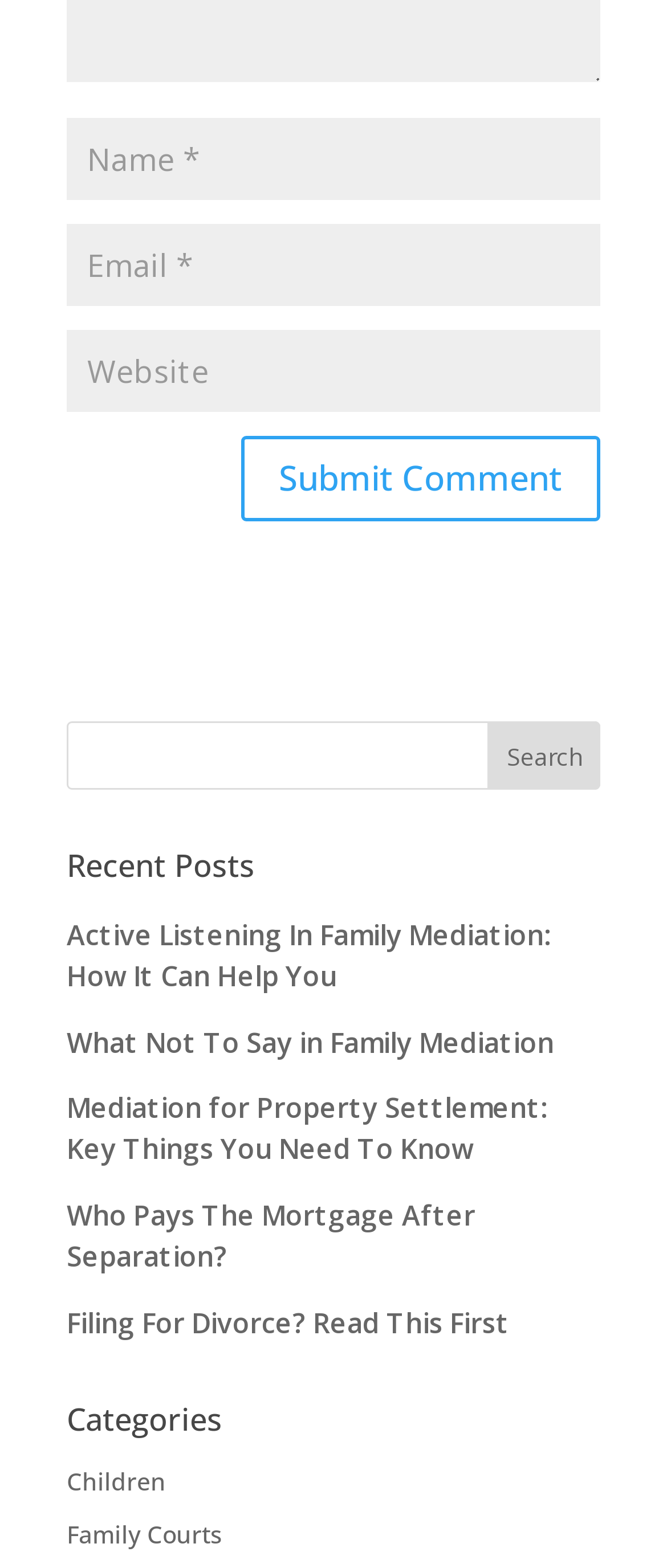Please specify the bounding box coordinates of the clickable section necessary to execute the following command: "View posts in the Children category".

[0.1, 0.935, 0.249, 0.955]